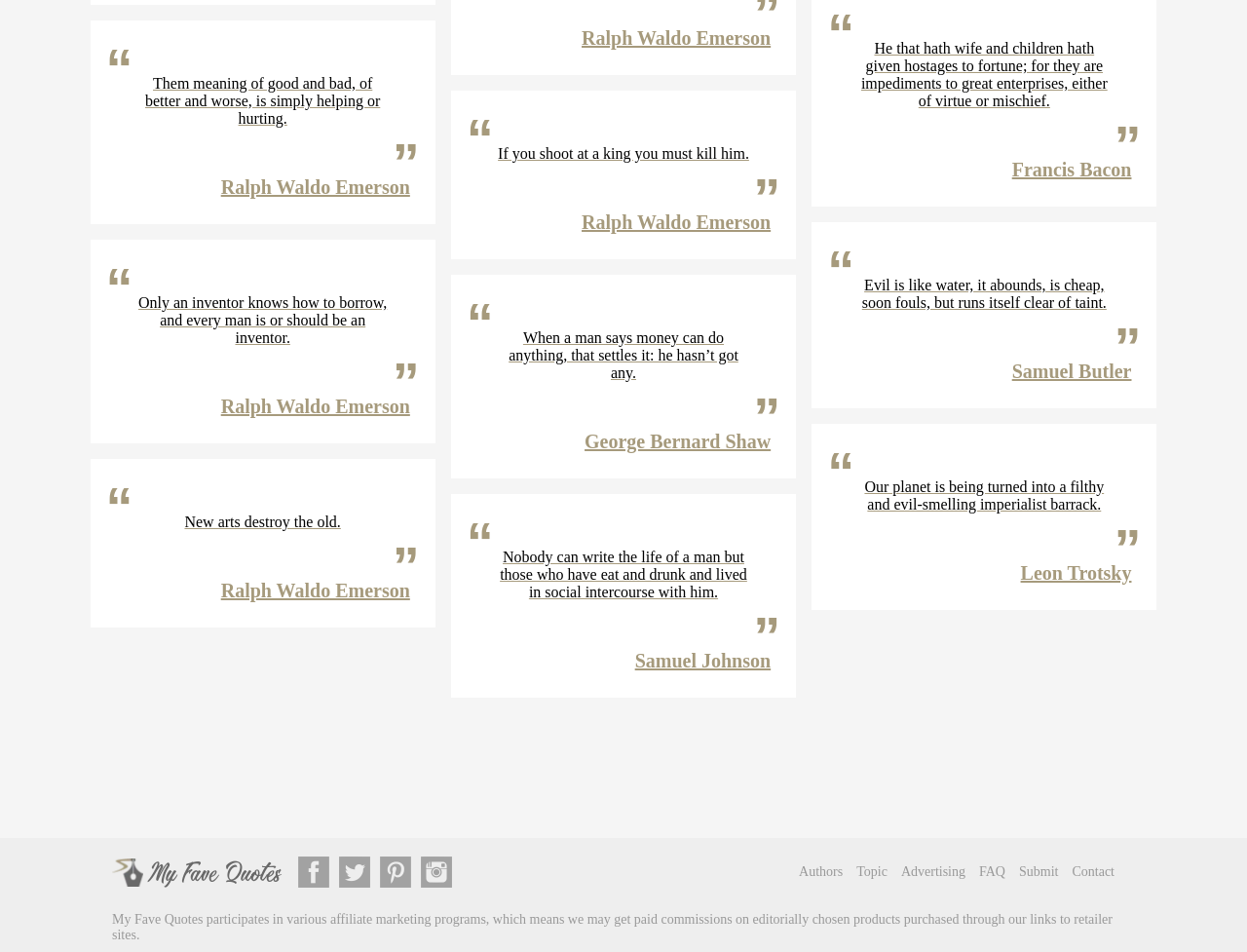Answer this question in one word or a short phrase: What is the topic of the quote by Samuel Butler?

Evil